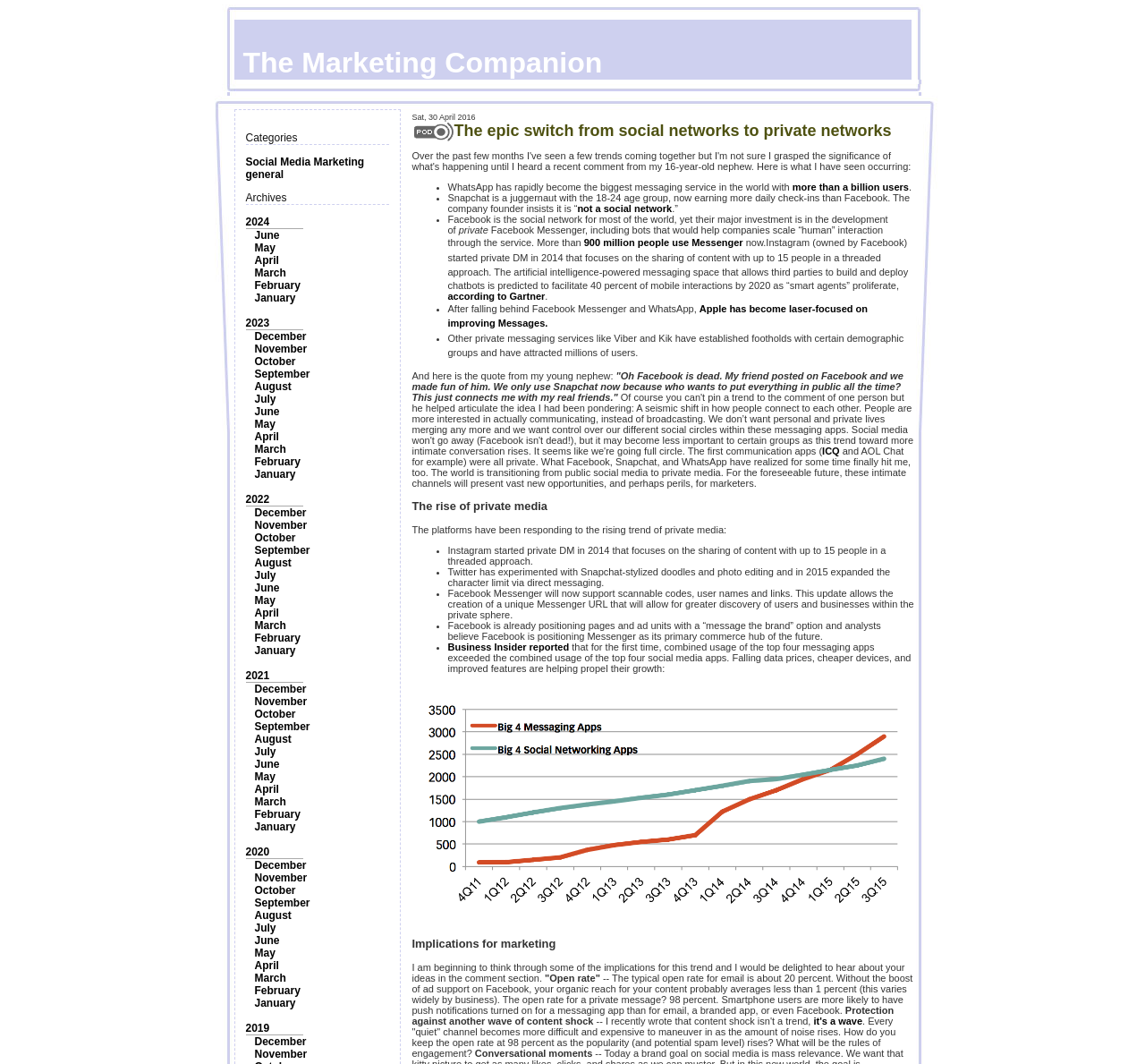Please identify the bounding box coordinates of the region to click in order to complete the given instruction: "Read more about WhatsApp's user base". The coordinates should be four float numbers between 0 and 1, i.e., [left, top, right, bottom].

[0.692, 0.171, 0.794, 0.181]